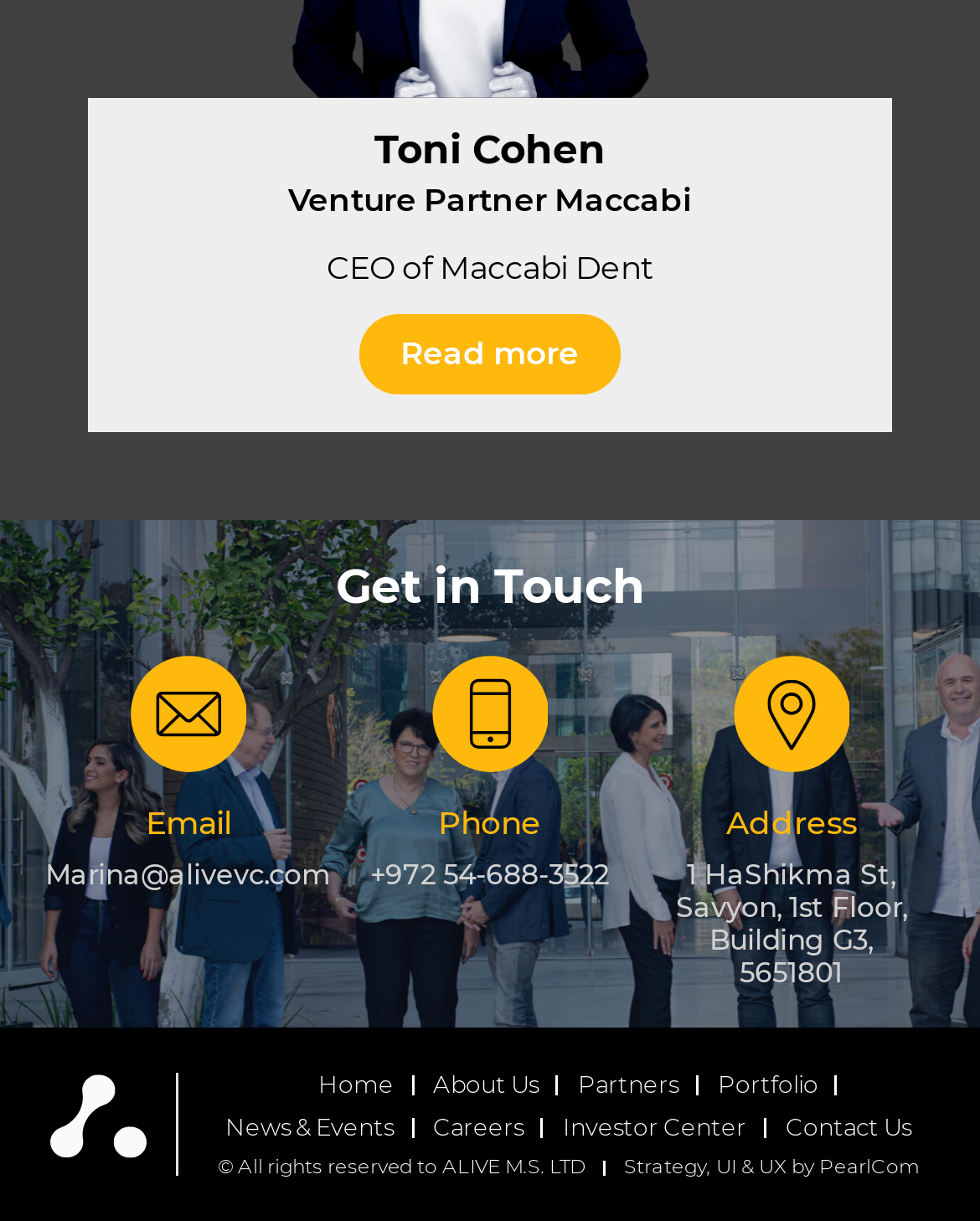Locate the bounding box coordinates of the element that should be clicked to execute the following instruction: "Go to the home page".

[0.325, 0.877, 0.402, 0.899]